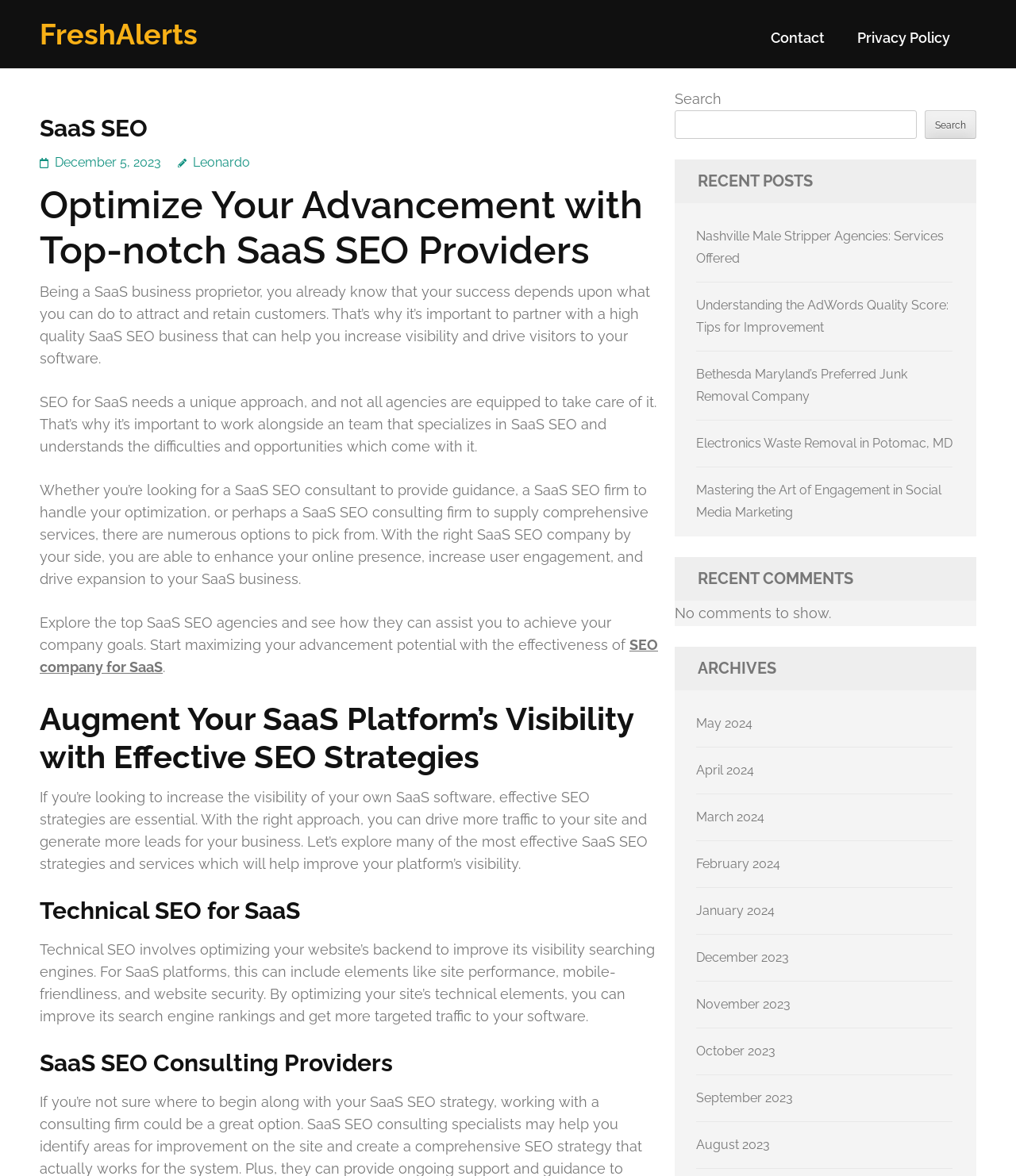How many months are listed in the archives section?
Please describe in detail the information shown in the image to answer the question.

The webpage has an 'ARCHIVES' section which lists 9 months, from May 2024 to August 2023, with links to each month's archives.